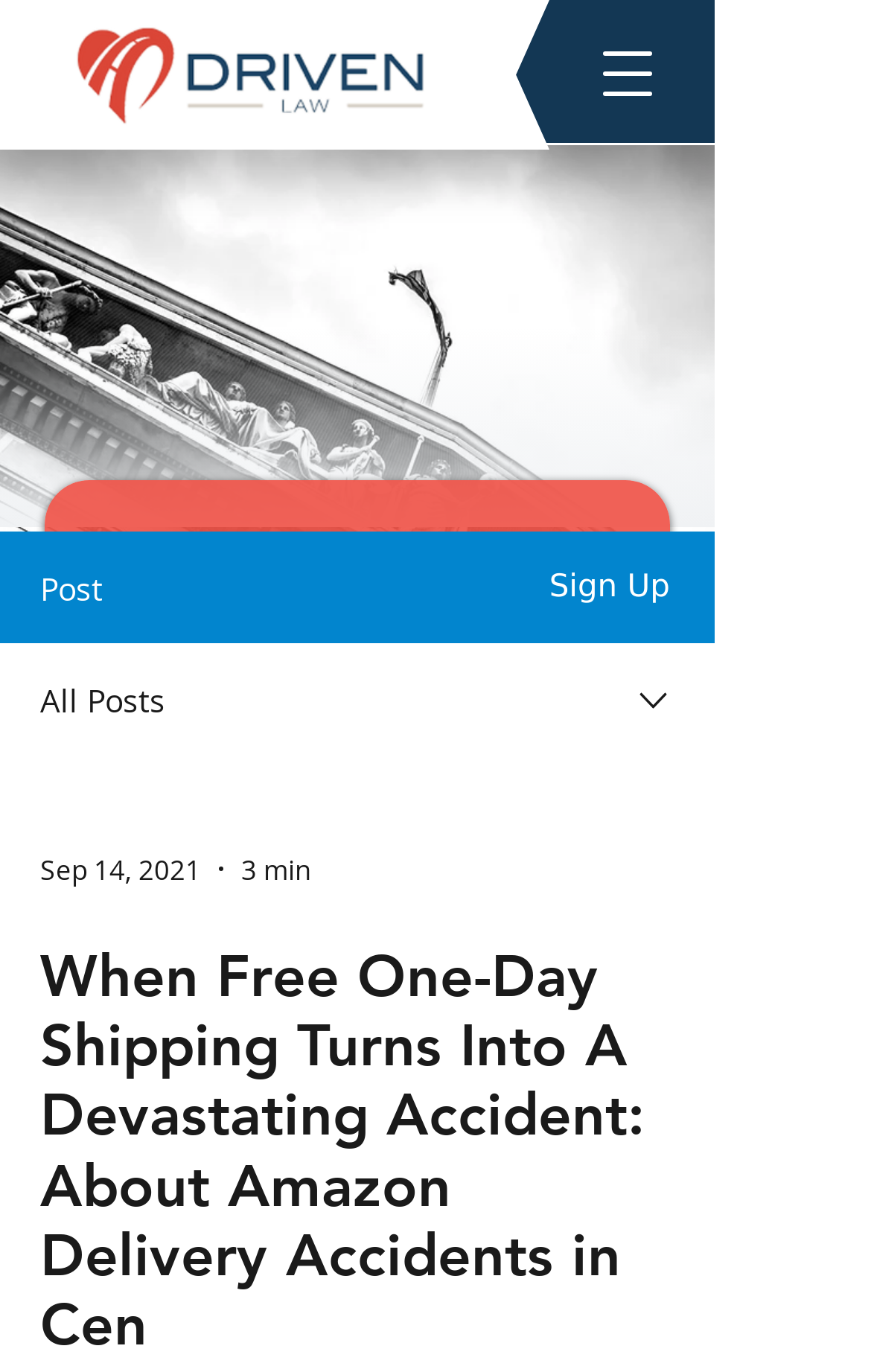What is the logo image filename?
Provide an in-depth answer to the question, covering all aspects.

I found the image element with the filename 'logo_edited.png' which is a logo image, so the answer is 'logo_edited.png'.